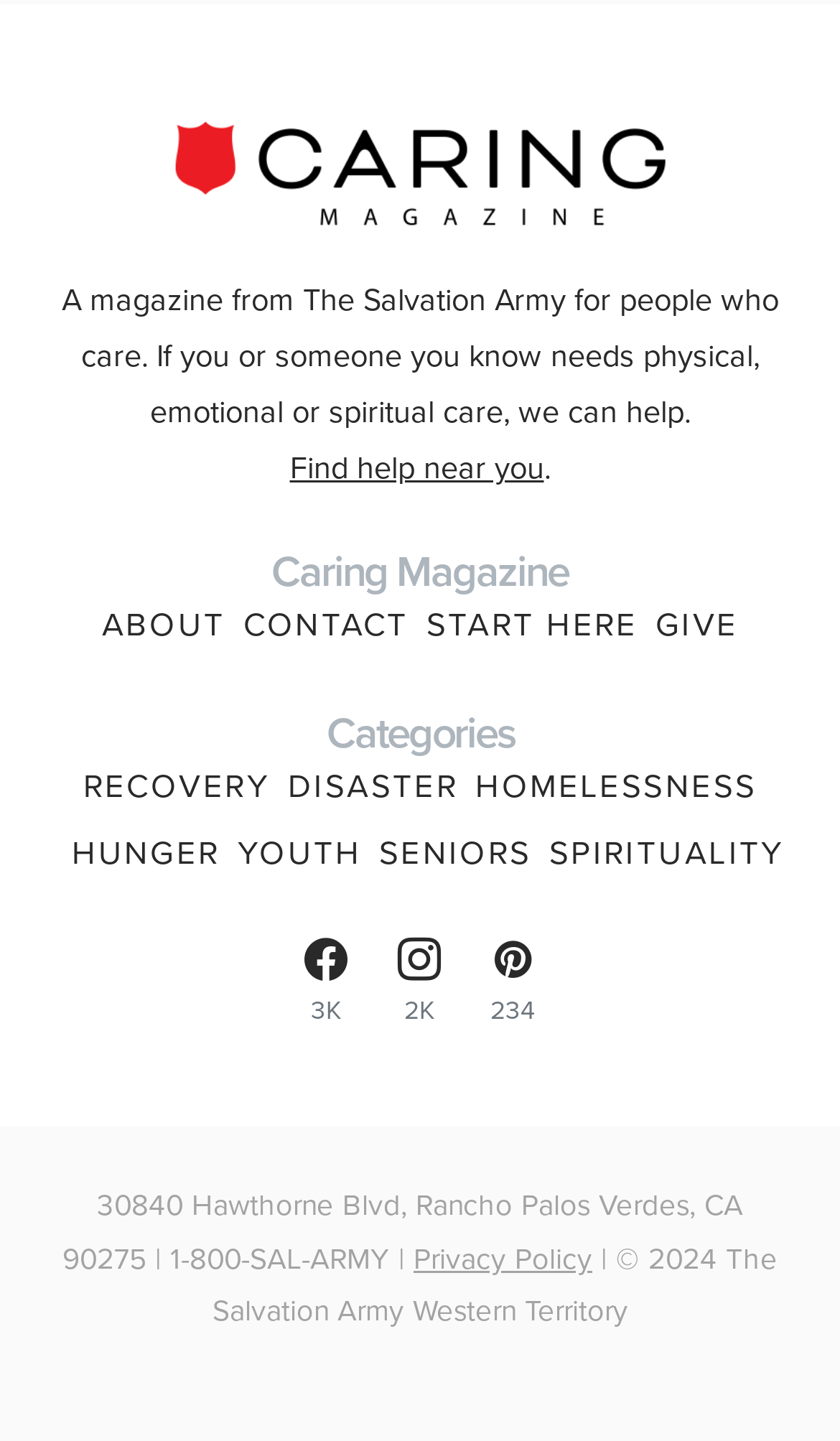Please determine the bounding box of the UI element that matches this description: Contact. The coordinates should be given as (top-left x, top-left y, bottom-right x, bottom-right y), with all values between 0 and 1.

[0.289, 0.928, 0.487, 0.962]